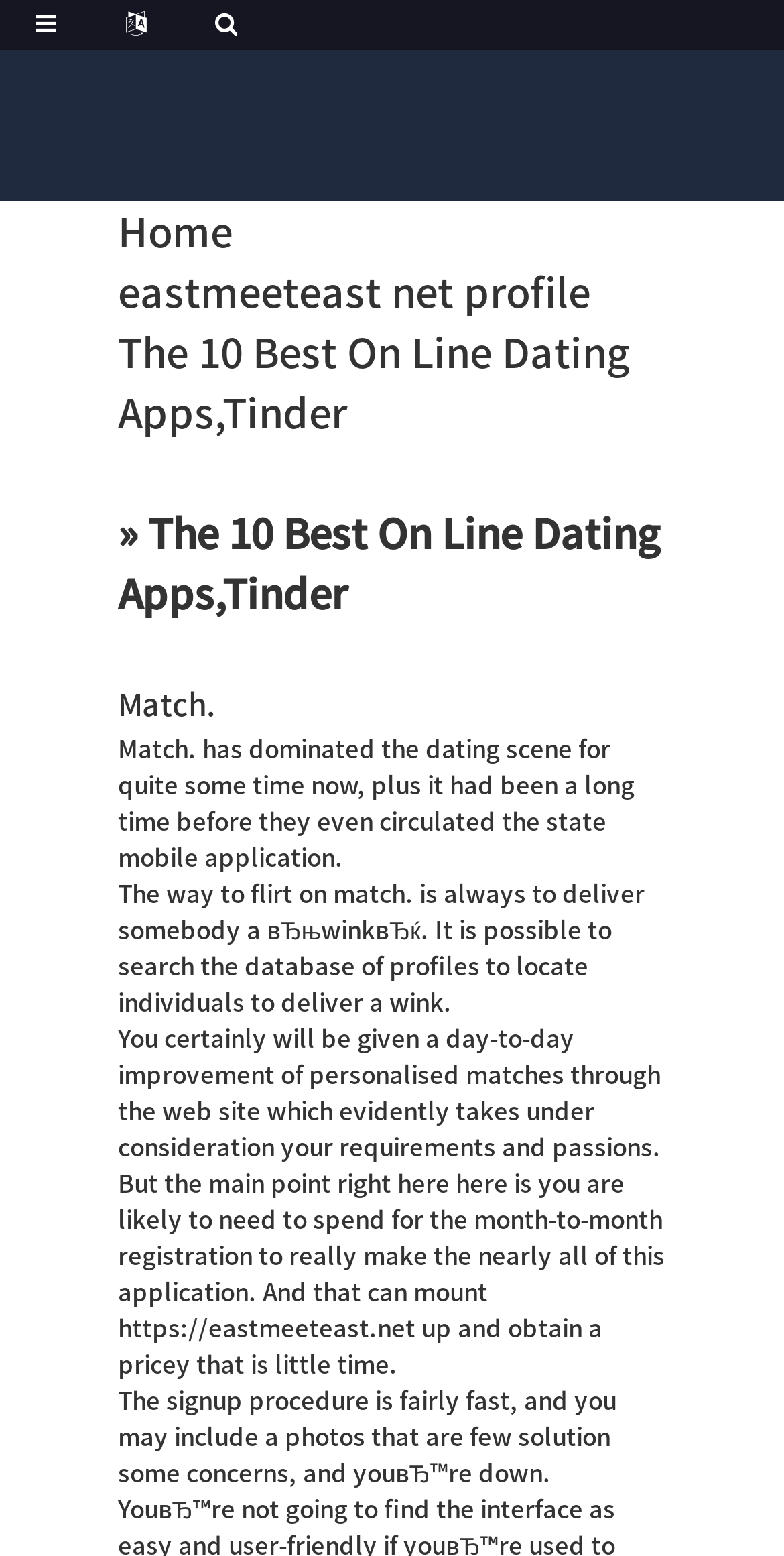Please answer the following question using a single word or phrase: 
How long does the signup process take?

Fairly fast